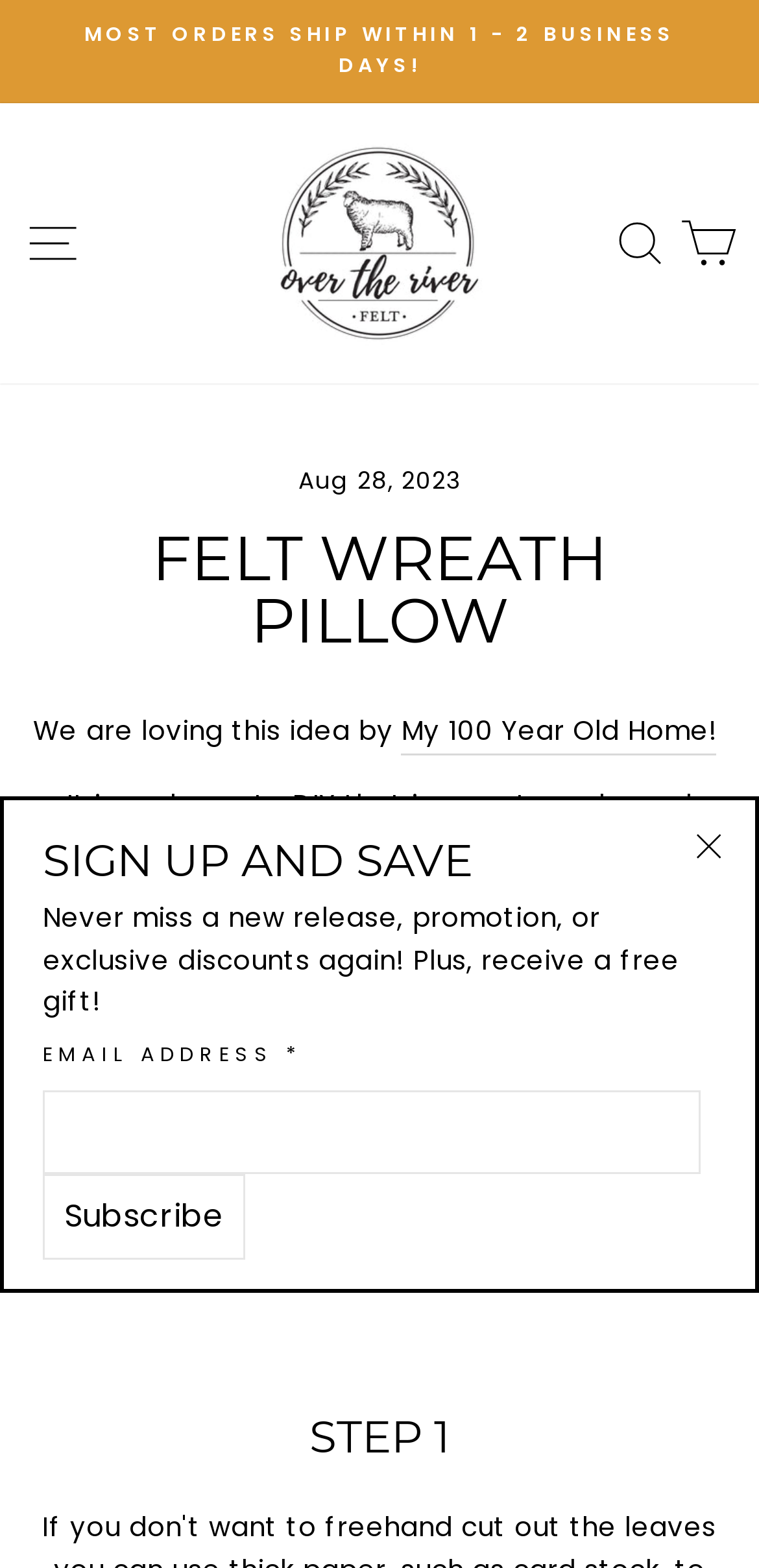What is the benefit of signing up for the newsletter?
Please provide a comprehensive answer based on the information in the image.

I found the benefit of signing up for the newsletter by reading the text in the sign-up section, which says 'SIGN UP AND SAVE Never miss a new release, promotion, or exclusive discounts again! Plus, receive a free gift!'.